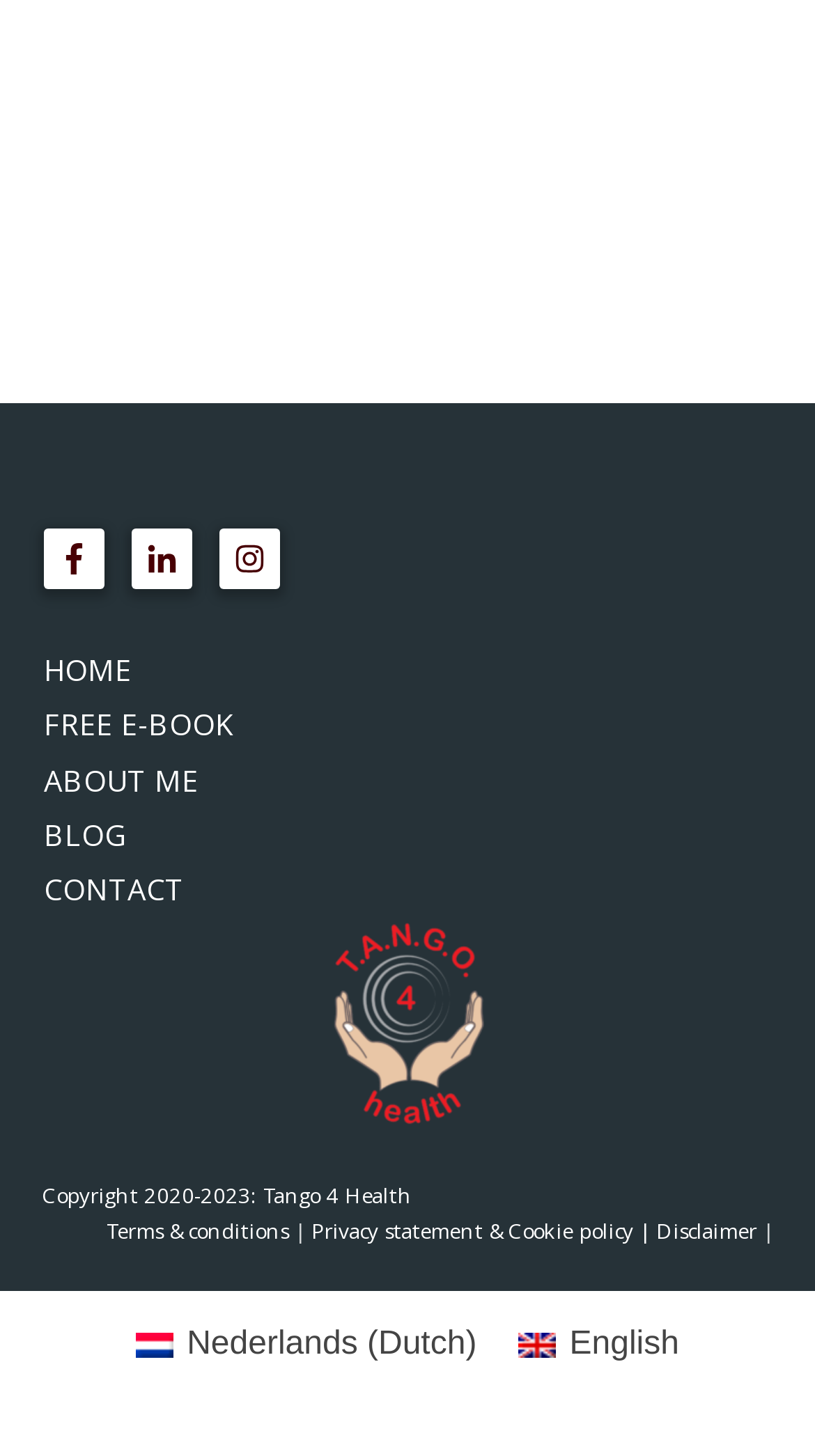Find the bounding box coordinates of the element's region that should be clicked in order to follow the given instruction: "Click the HOME link". The coordinates should consist of four float numbers between 0 and 1, i.e., [left, top, right, bottom].

[0.054, 0.446, 0.162, 0.473]